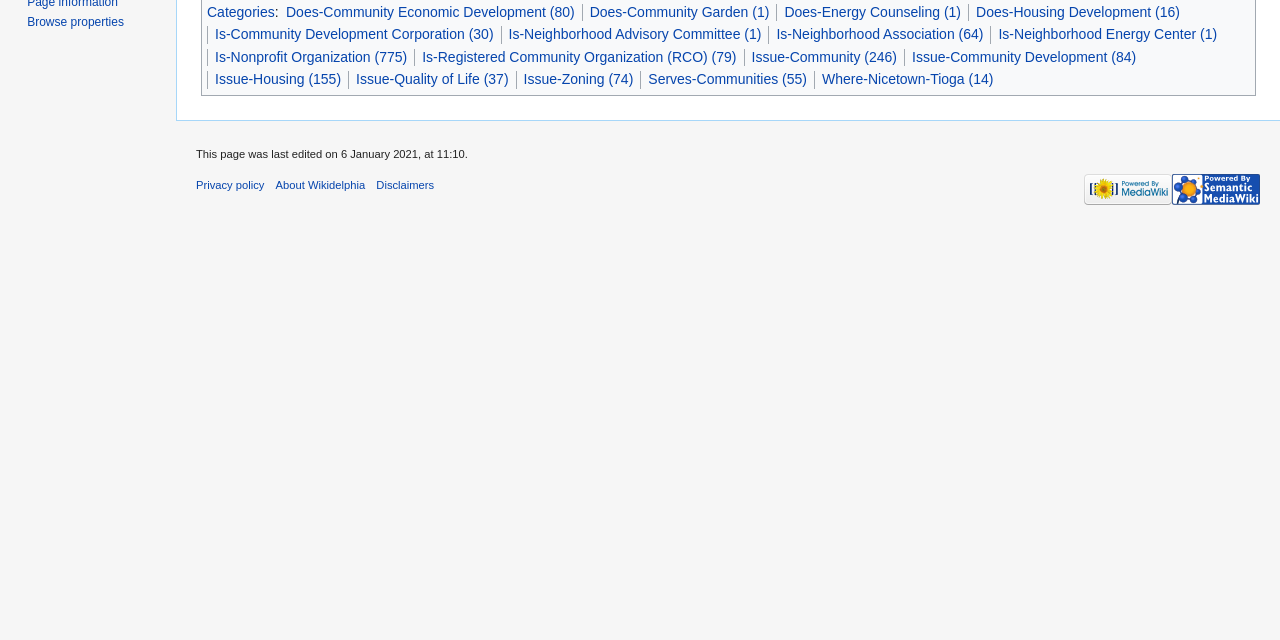Using the format (top-left x, top-left y, bottom-right x, bottom-right y), and given the element description, identify the bounding box coordinates within the screenshot: Categories

[0.162, 0.006, 0.215, 0.031]